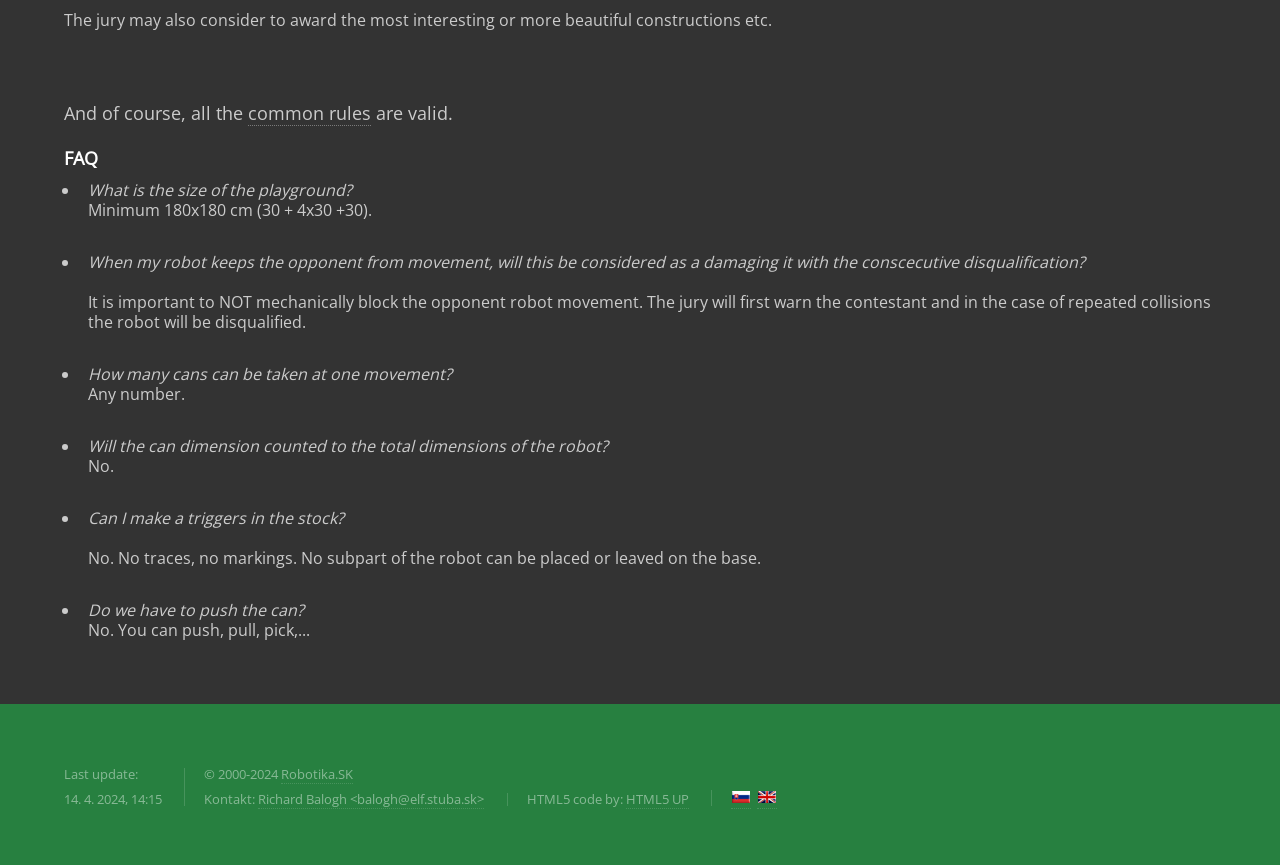Use the information in the screenshot to answer the question comprehensively: What is the minimum size of the playground?

According to the FAQ section, the minimum size of the playground is mentioned as 180x180 cm, which is further explained as 30 + 4x30 +30.